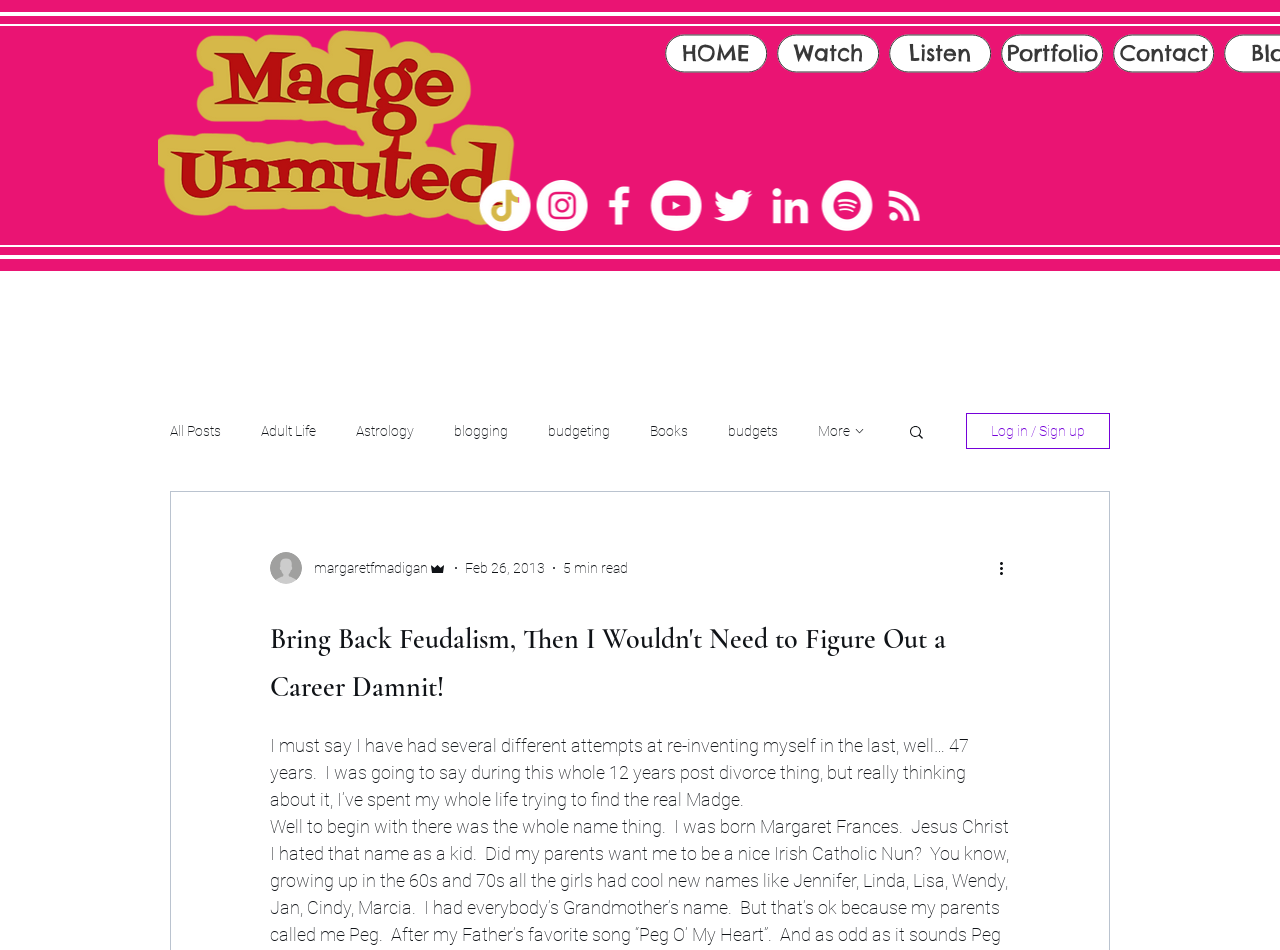Locate the bounding box coordinates of the area that needs to be clicked to fulfill the following instruction: "Search for something". The coordinates should be in the format of four float numbers between 0 and 1, namely [left, top, right, bottom].

[0.709, 0.445, 0.723, 0.467]